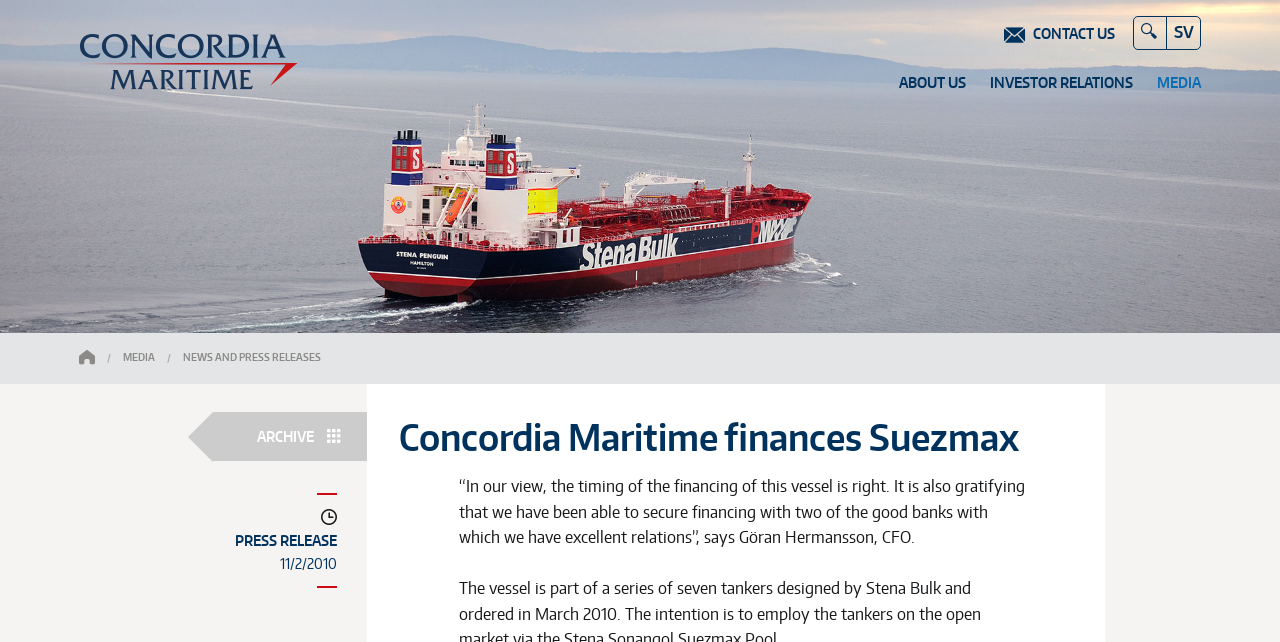Given the description of a UI element: "parent_node: CONTACT US", identify the bounding box coordinates of the matching element in the webpage screenshot.

[0.062, 0.05, 0.234, 0.143]